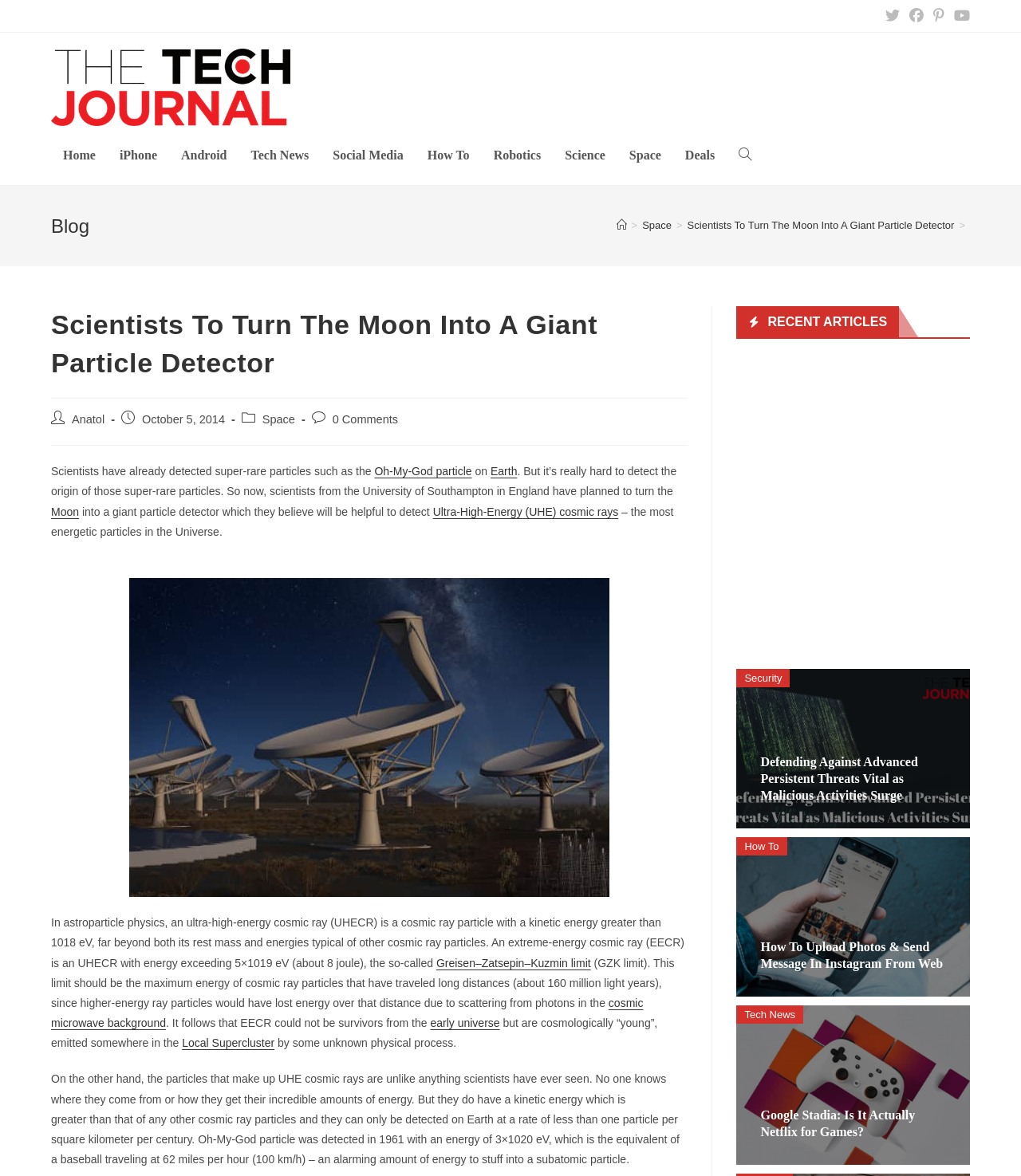Convey a detailed summary of the webpage, mentioning all key elements.

This webpage is an article from "The Tech Journal" about scientists planning to turn the Moon into a giant particle detector to detect ultra-high-energy cosmic rays. 

At the top of the page, there is a row of social links, including X, Facebook, Pinterest, and Youtube. Below that, there is a layout table with a link to "The Tech Journal" and an image of the journal's logo. 

To the right of the logo, there are several links to different categories, including "Home", "iPhone", "Android", "Tech News", "Social Media", "How To", "Robotics", "Science", "Space", and "Deals". 

Below the categories, there is a header section with a heading "Blog" and a navigation section with breadcrumbs, including links to "Home", "Space", and the current article "Scientists To Turn The Moon Into A Giant Particle Detector". 

The main content of the article is divided into several sections. The first section describes the detection of super-rare particles, including the Oh-My-God particle, and the difficulty of detecting their origin. The second section explains the plan to turn the Moon into a giant particle detector to detect ultra-high-energy cosmic rays. 

There are several links and images throughout the article, including a link to "SKA Array To Detect UHE Cosmic Rays" with an accompanying image. The article also includes a section explaining the concept of ultra-high-energy cosmic rays and their properties. 

At the bottom of the page, there is a section titled "RECENT ARTICLES" with three articles, each with an image, a heading, and a link to the article. The articles are about defending against advanced persistent threats, uploading photos and sending messages in Instagram from the web, and Google Stadia.